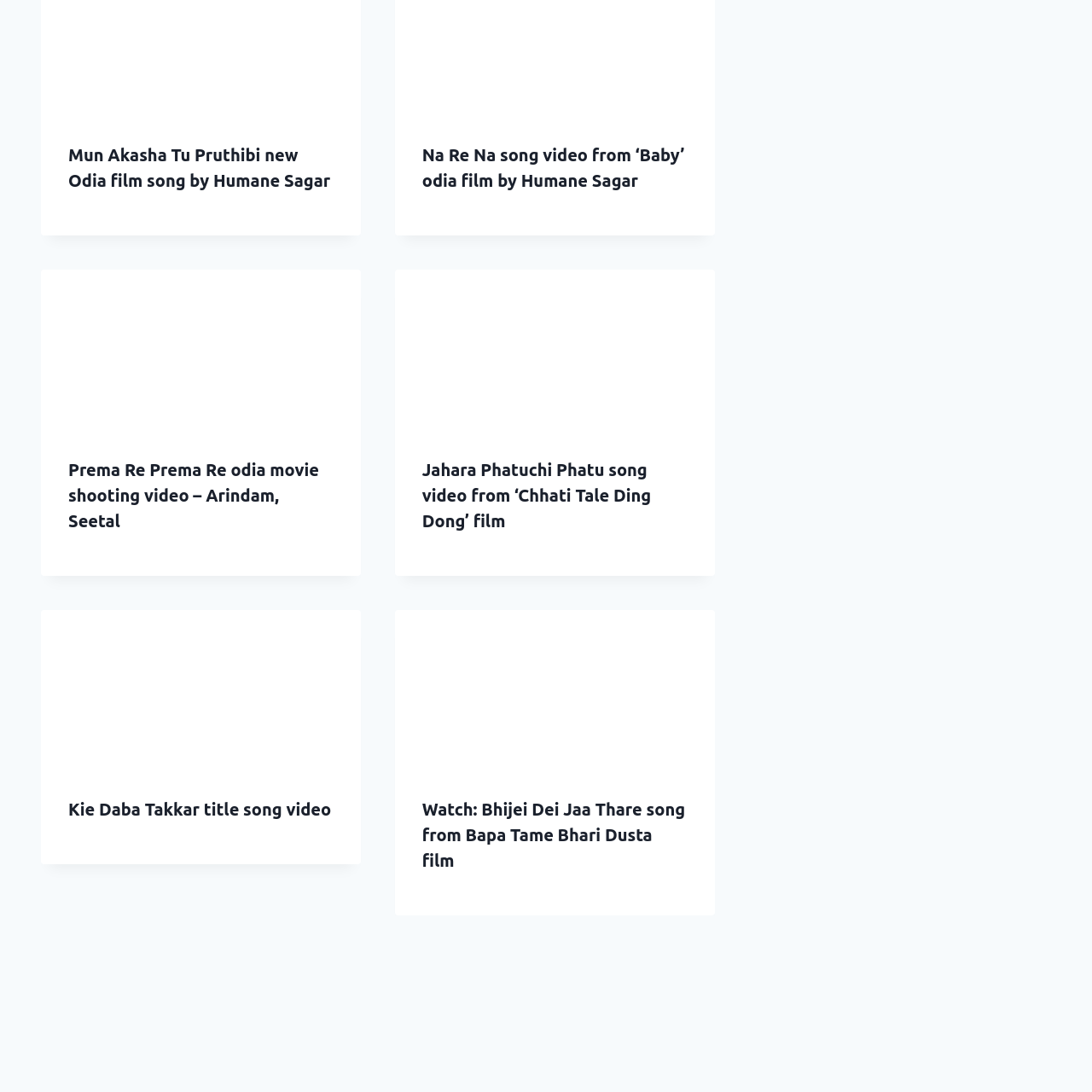Specify the bounding box coordinates of the area that needs to be clicked to achieve the following instruction: "Click on the link to watch Kie Daba Takkar title song video".

[0.038, 0.558, 0.33, 0.705]